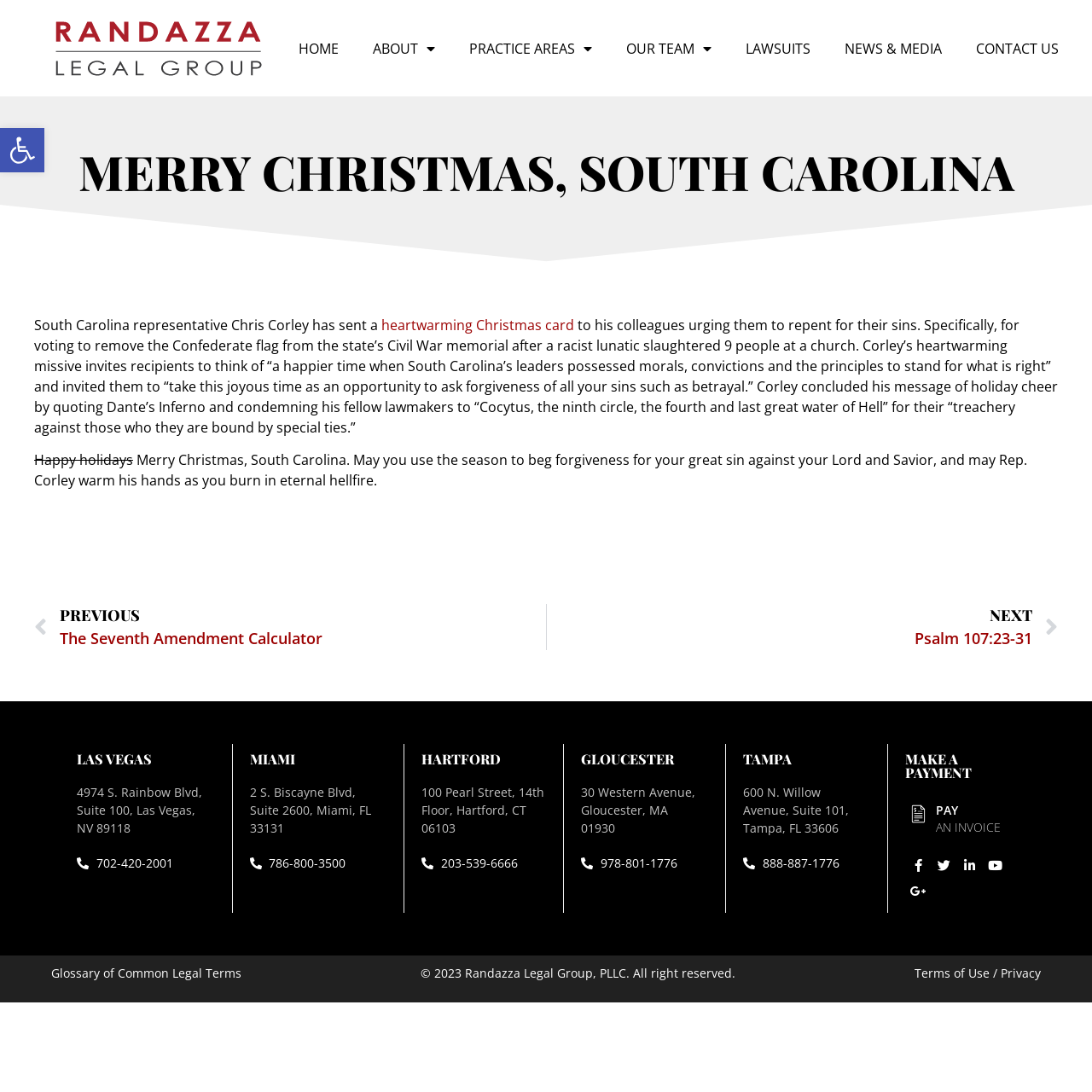What is the phone number of the Miami office?
Refer to the image and provide a one-word or short phrase answer.

786-800-3500